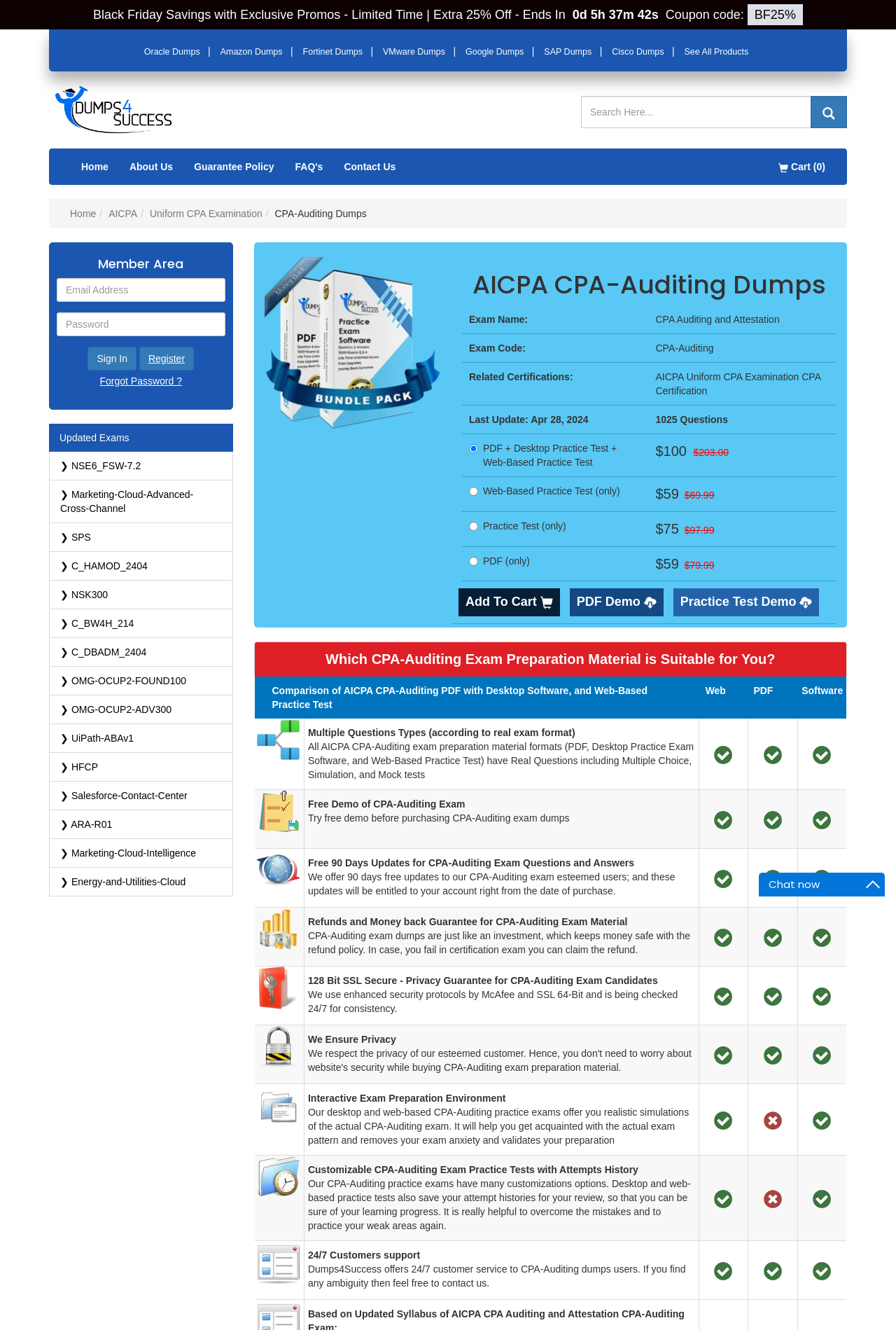Answer the question below with a single word or a brief phrase: 
What is the discount code for the Black Friday Savings?

BF25%